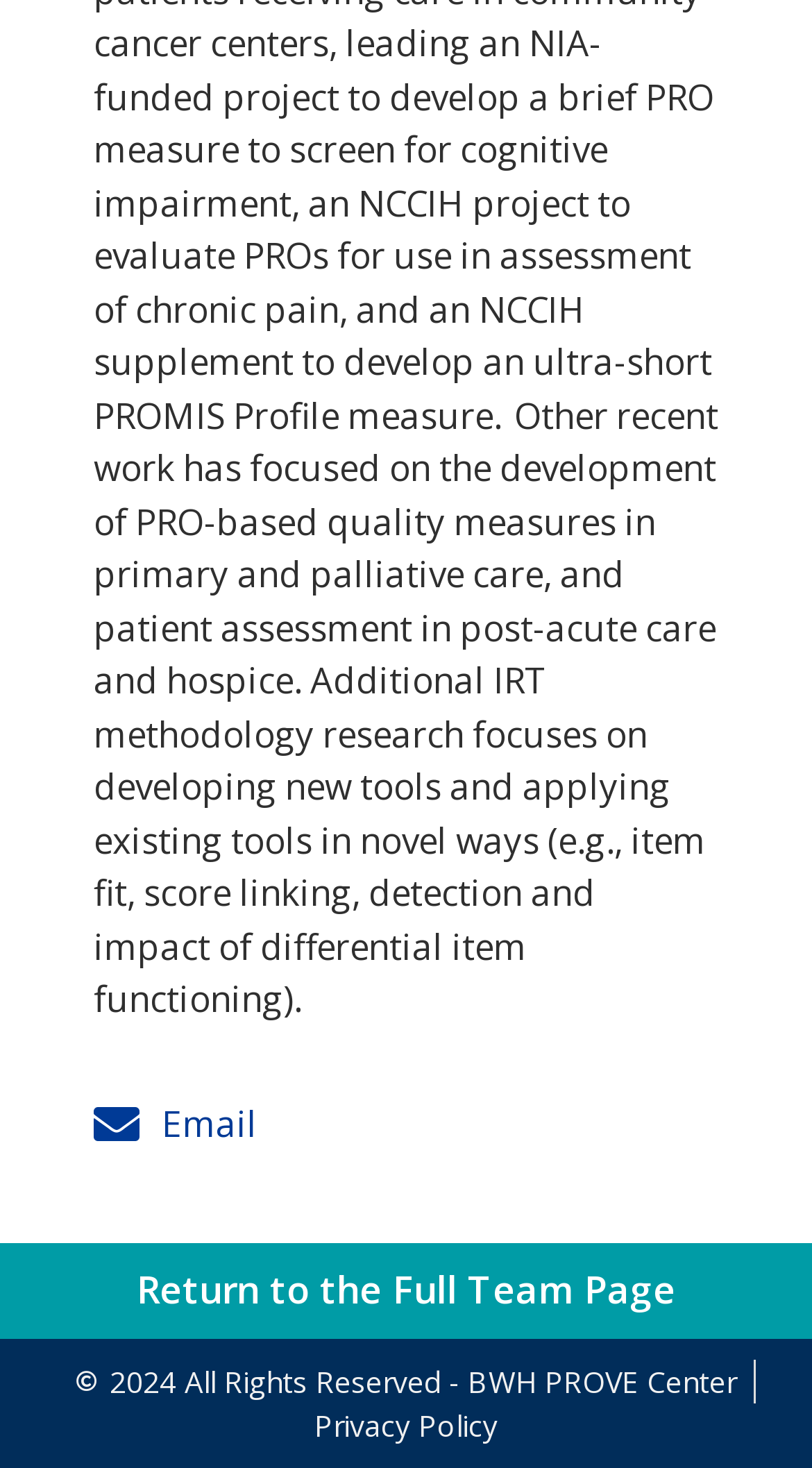Identify the bounding box of the UI element described as follows: "Tsurumi Meets Stricter Wastewater Regulations". Provide the coordinates as four float numbers in the range of 0 to 1 [left, top, right, bottom].

None